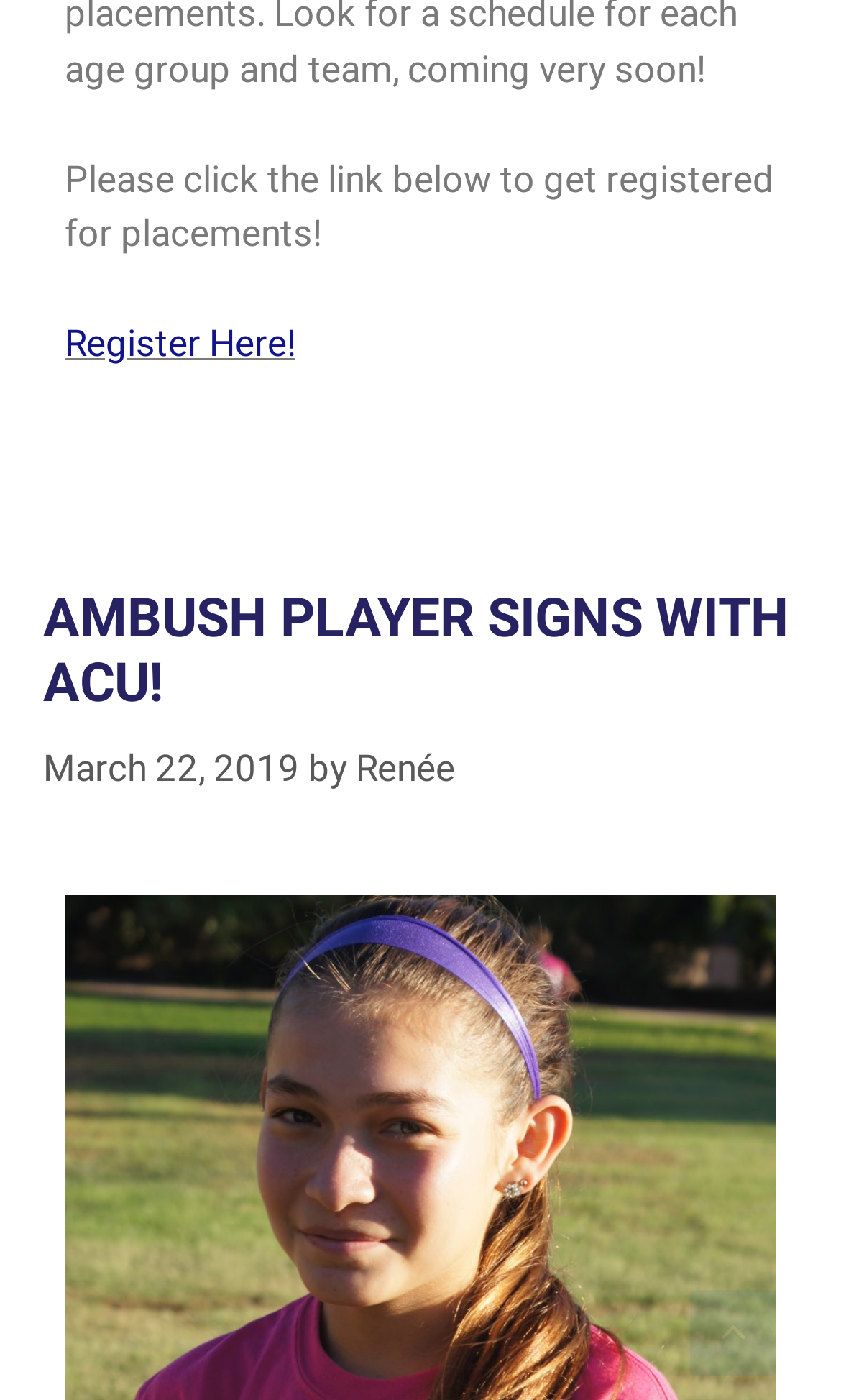What is the title of the news article?
Please utilize the information in the image to give a detailed response to the question.

The title of the news article is obtained from the heading element with the text 'AMBUSH PLAYER SIGNS WITH ACU!' which is a child element of the HeaderAsNonLandmark element with the text 'Content'.